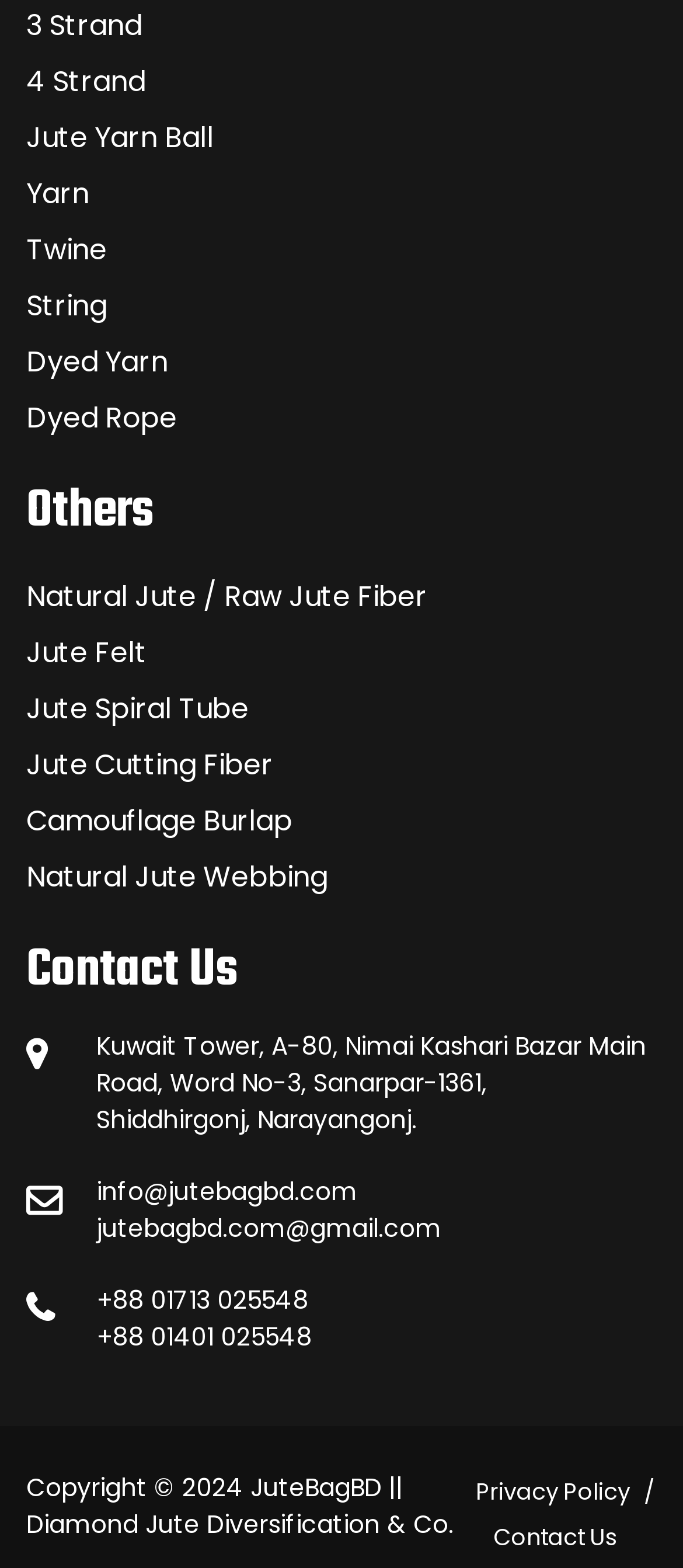Identify the bounding box of the HTML element described as: "Jute Yarn Ball".

[0.038, 0.075, 0.313, 0.1]